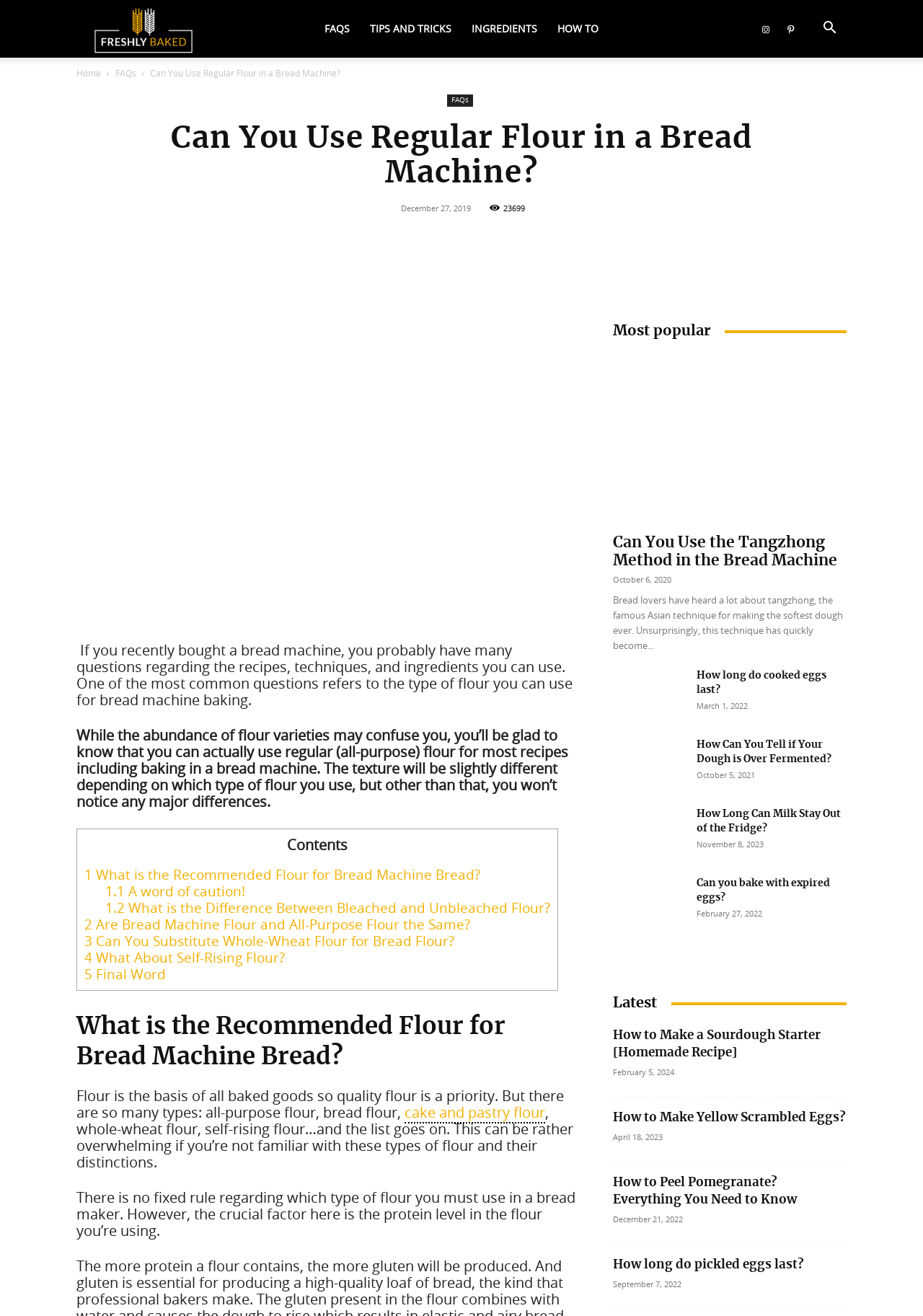Predict the bounding box of the UI element that fits this description: "Freshly Baked".

[0.098, 0.0, 0.213, 0.045]